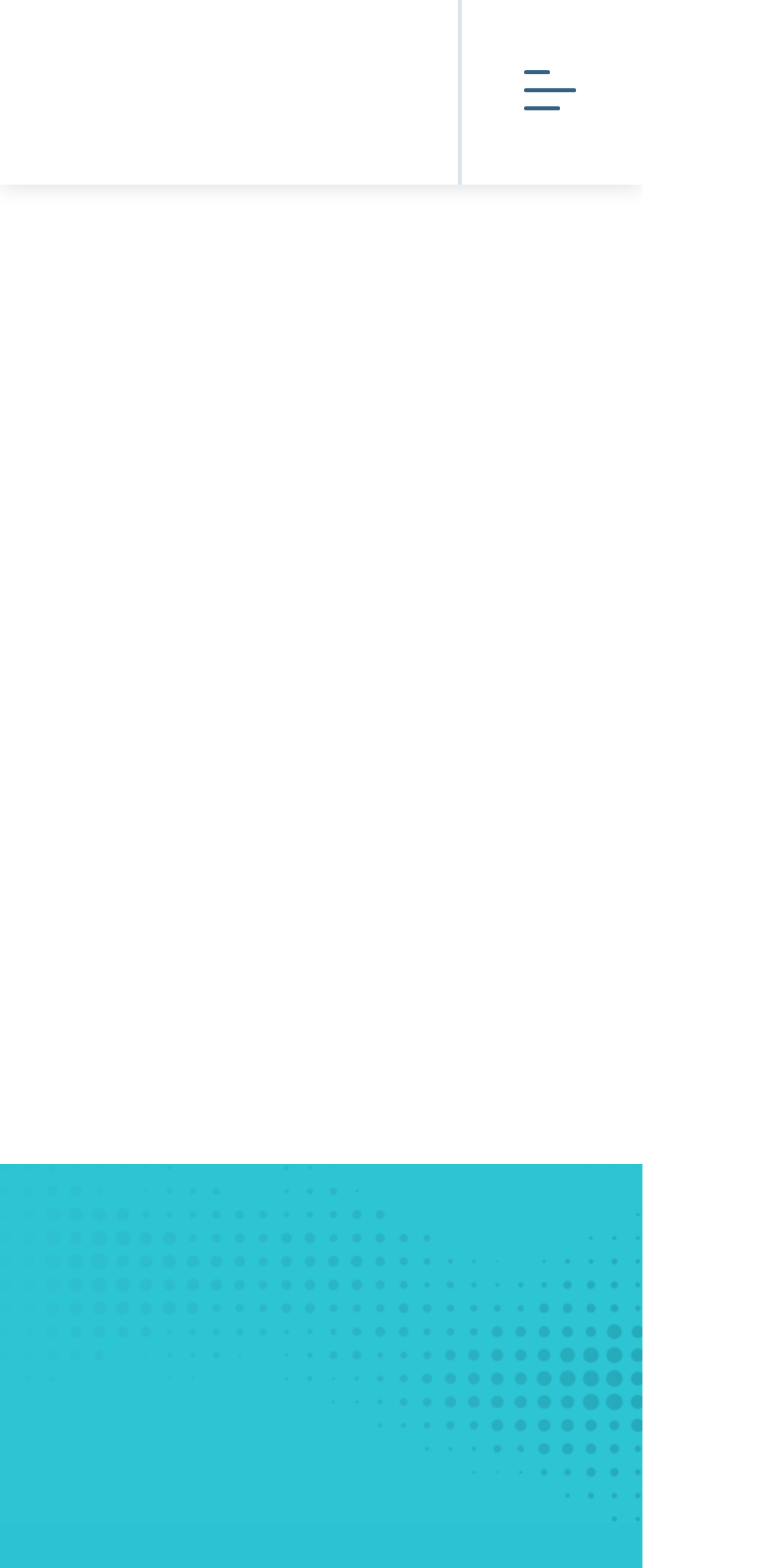Using the provided element description: "aria-label="Open navigation menu"", determine the bounding box coordinates of the corresponding UI element in the screenshot.

[0.638, 0.026, 0.767, 0.09]